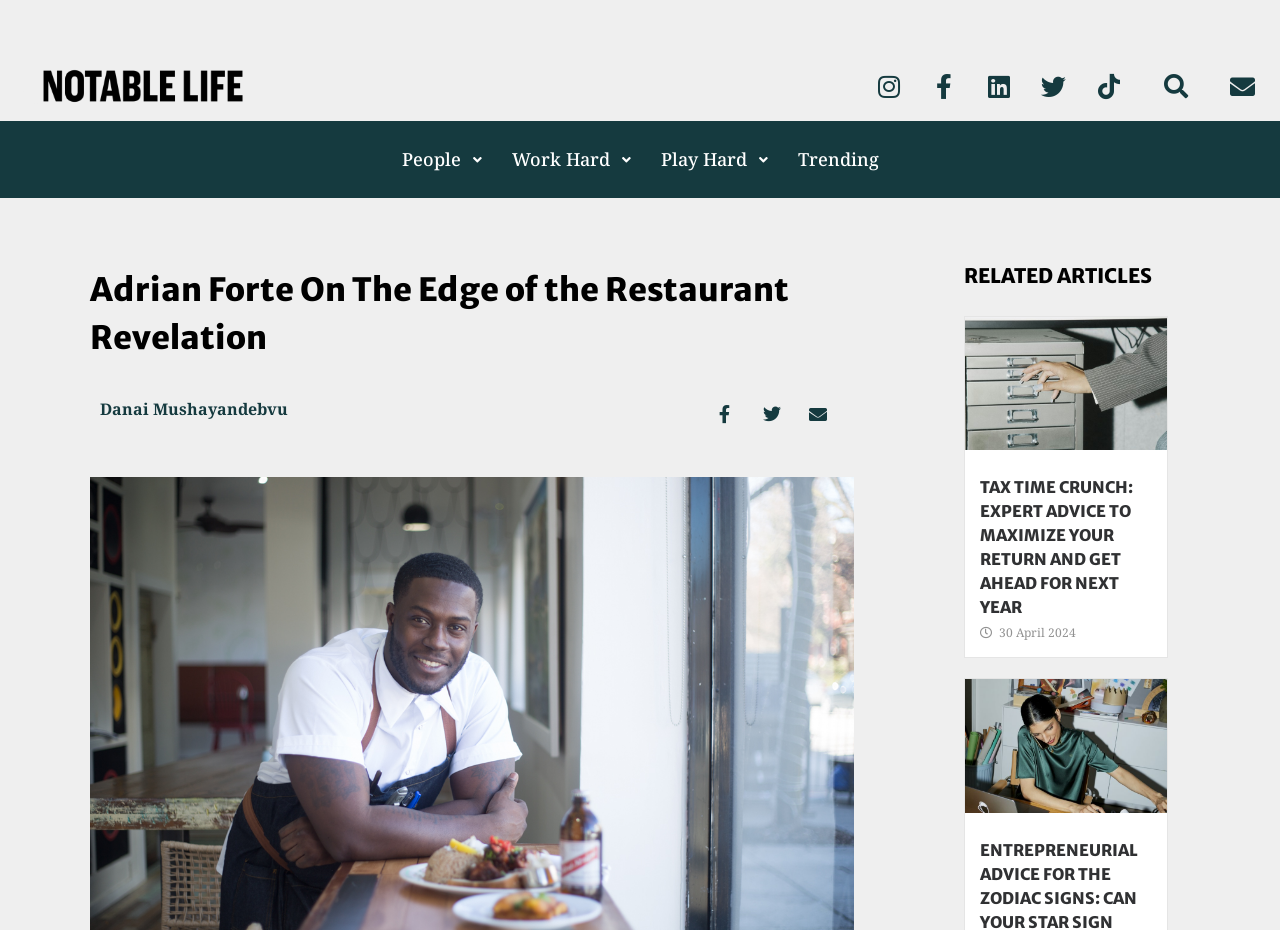Respond to the following question using a concise word or phrase: 
What is the logo of Notable Life?

Notable Life logo